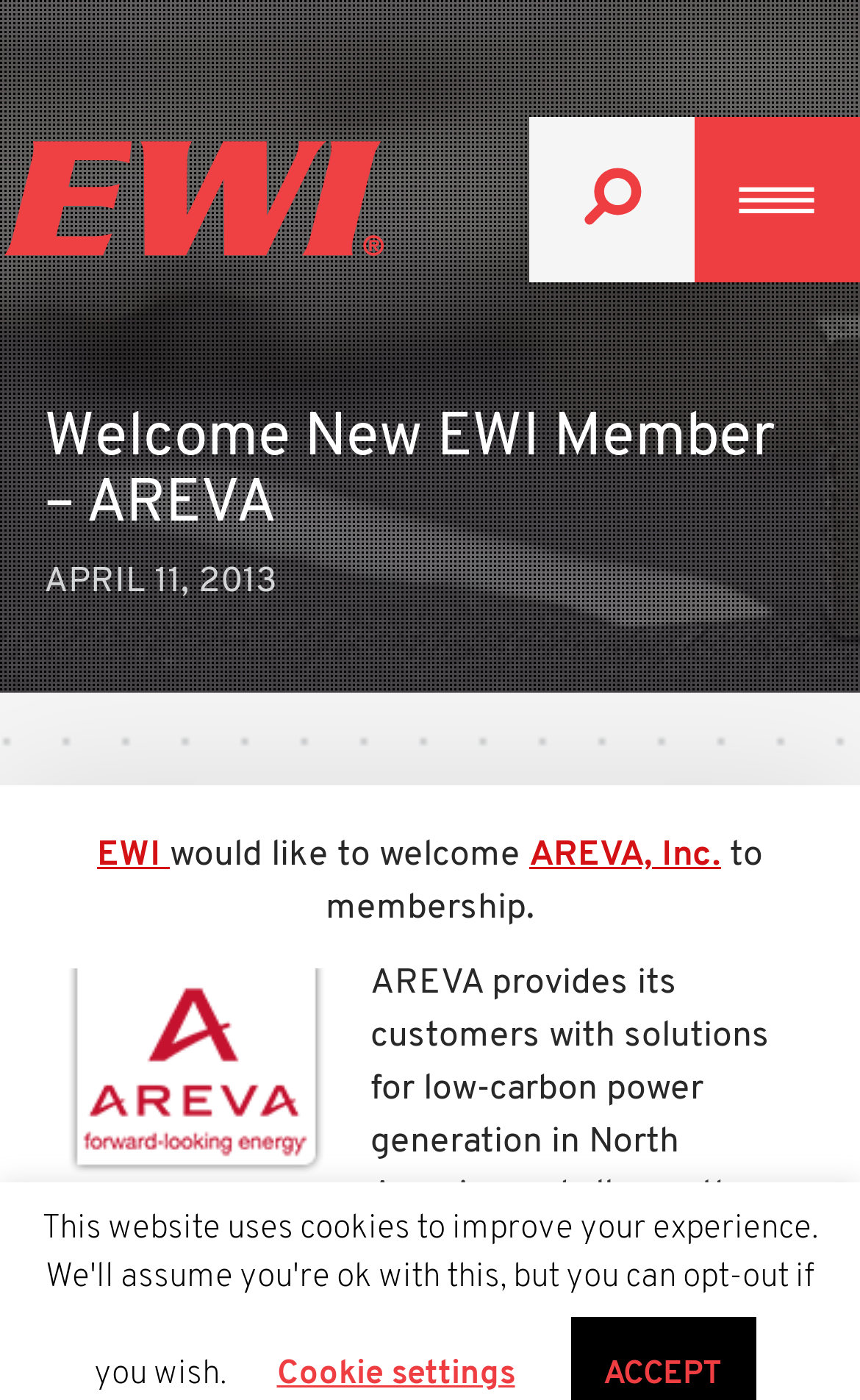What is the logo on the top left corner?
From the screenshot, provide a brief answer in one word or phrase.

EWI Logo